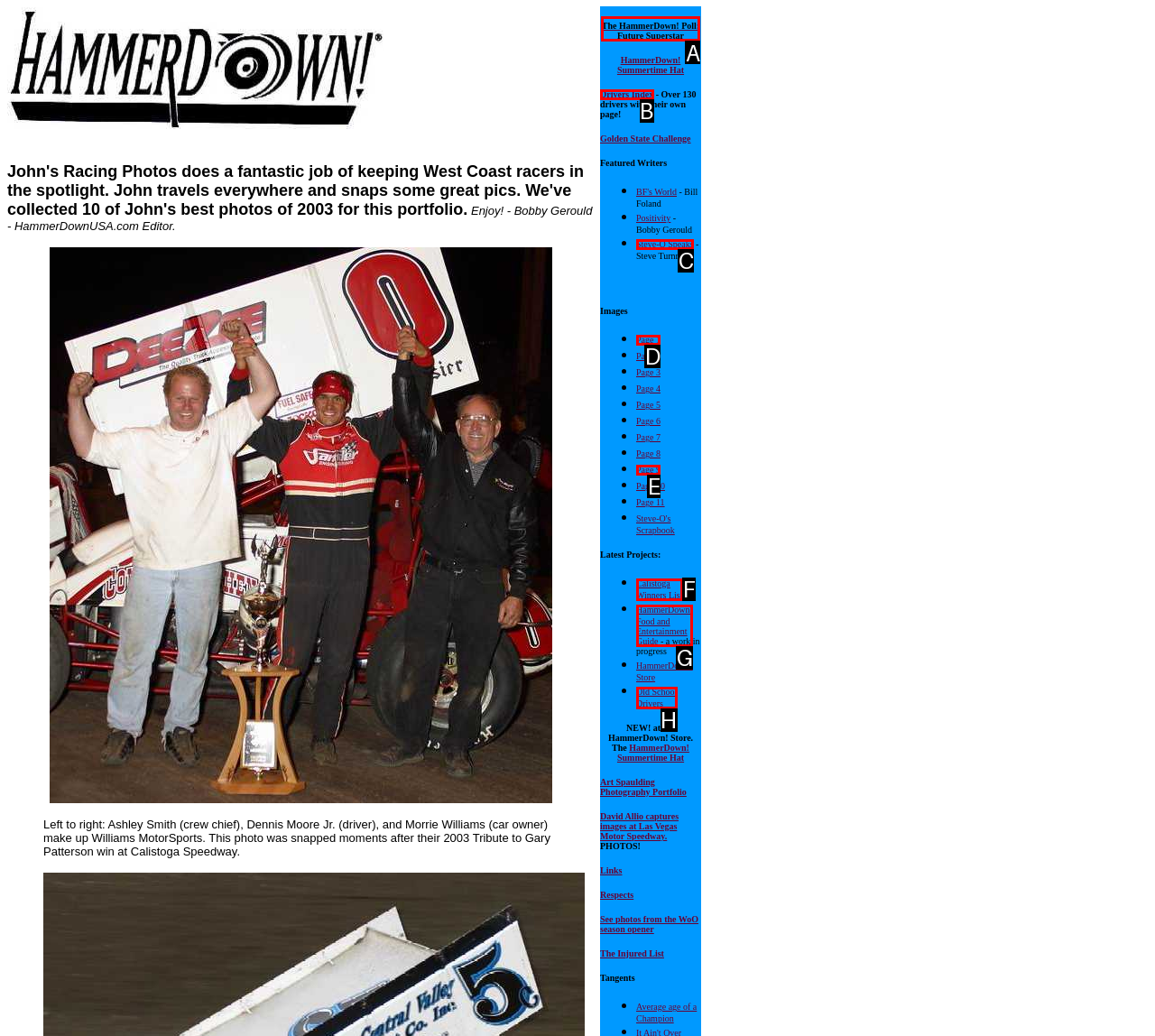Look at the highlighted elements in the screenshot and tell me which letter corresponds to the task: Click on The HammerDown! Poll: Future Superstar.

A